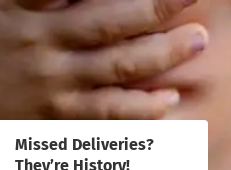What company is offering improved delivery services?
Using the picture, provide a one-word or short phrase answer.

TNT Express